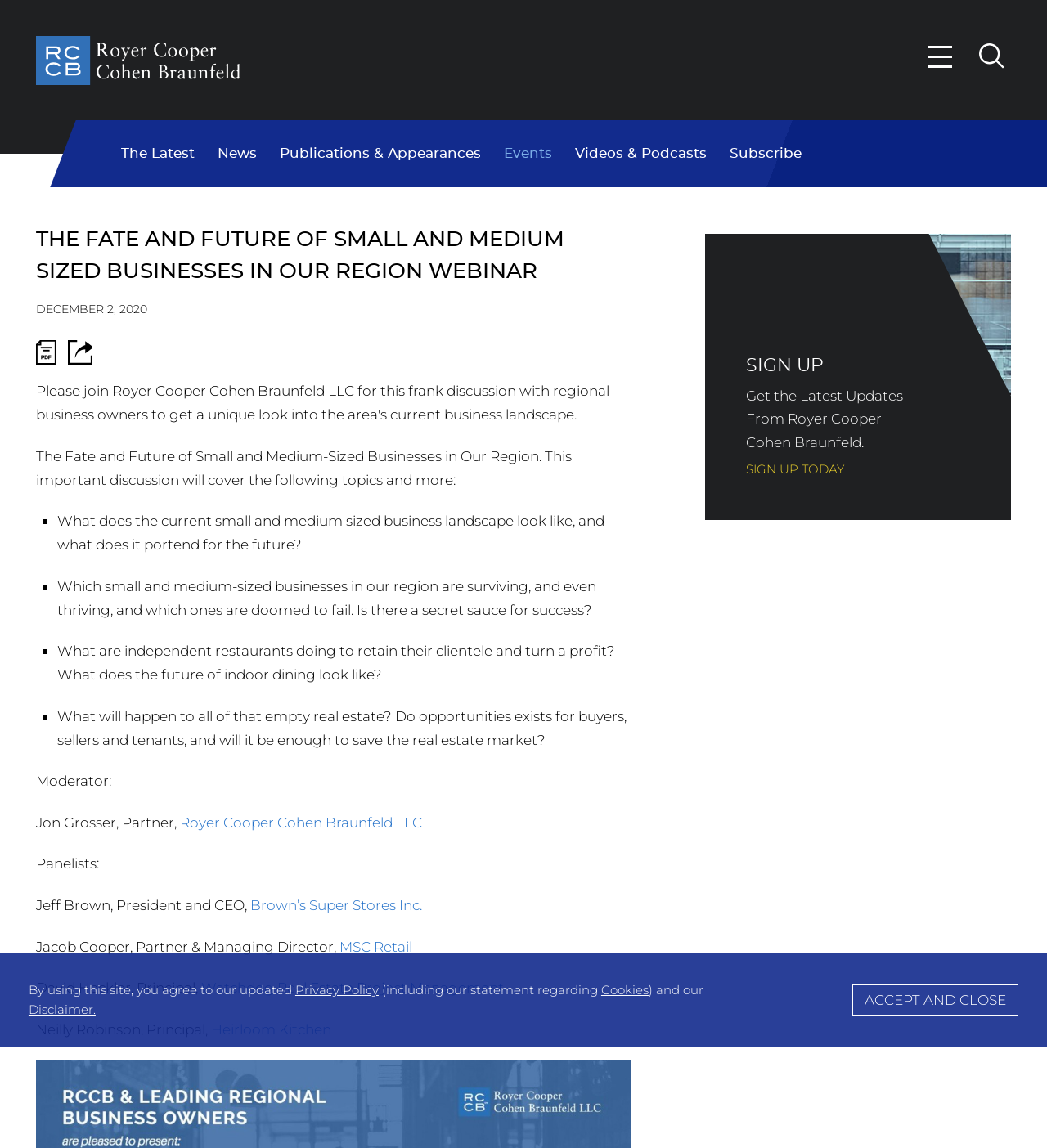Locate and provide the bounding box coordinates for the HTML element that matches this description: "Accept and Close".

[0.814, 0.858, 0.973, 0.885]